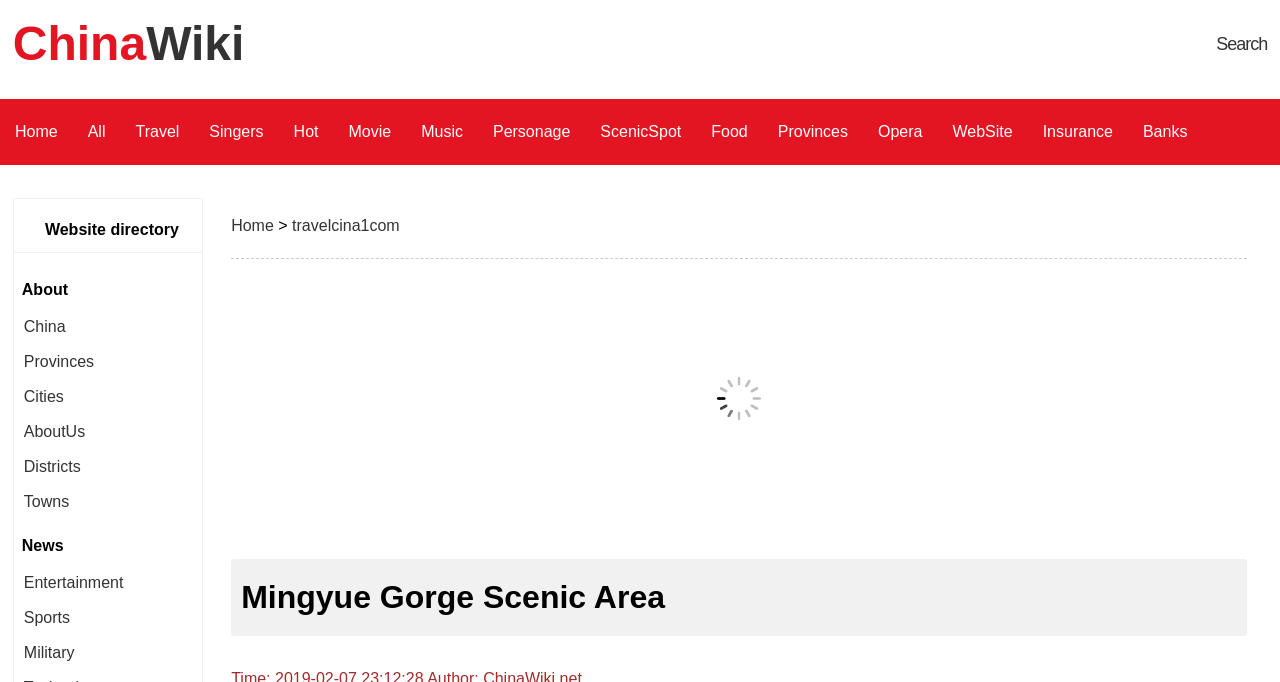Provide the bounding box coordinates for the UI element that is described as: "Districts".

[0.019, 0.672, 0.063, 0.697]